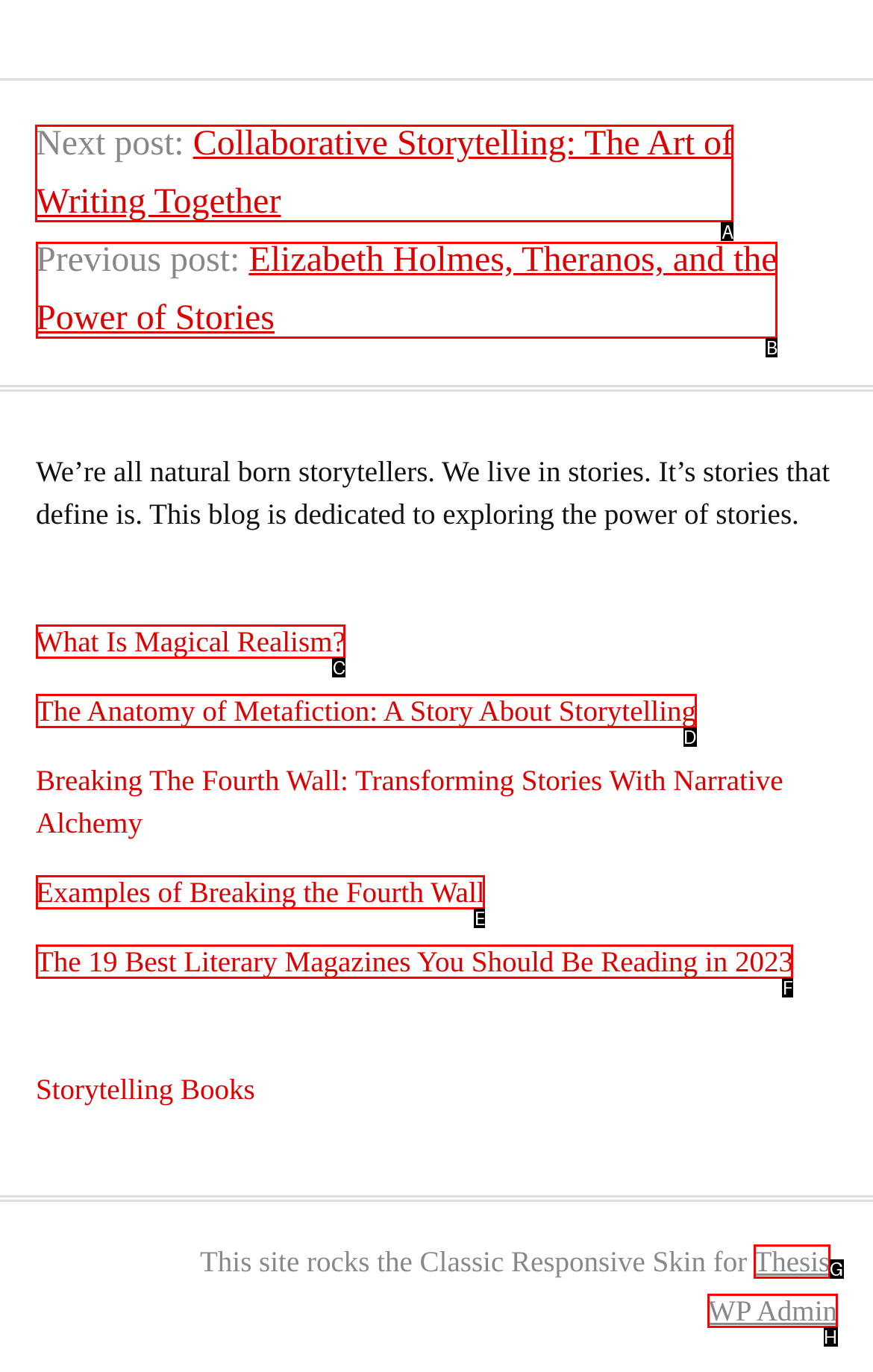Find the option you need to click to complete the following instruction: Read the next post
Answer with the corresponding letter from the choices given directly.

A